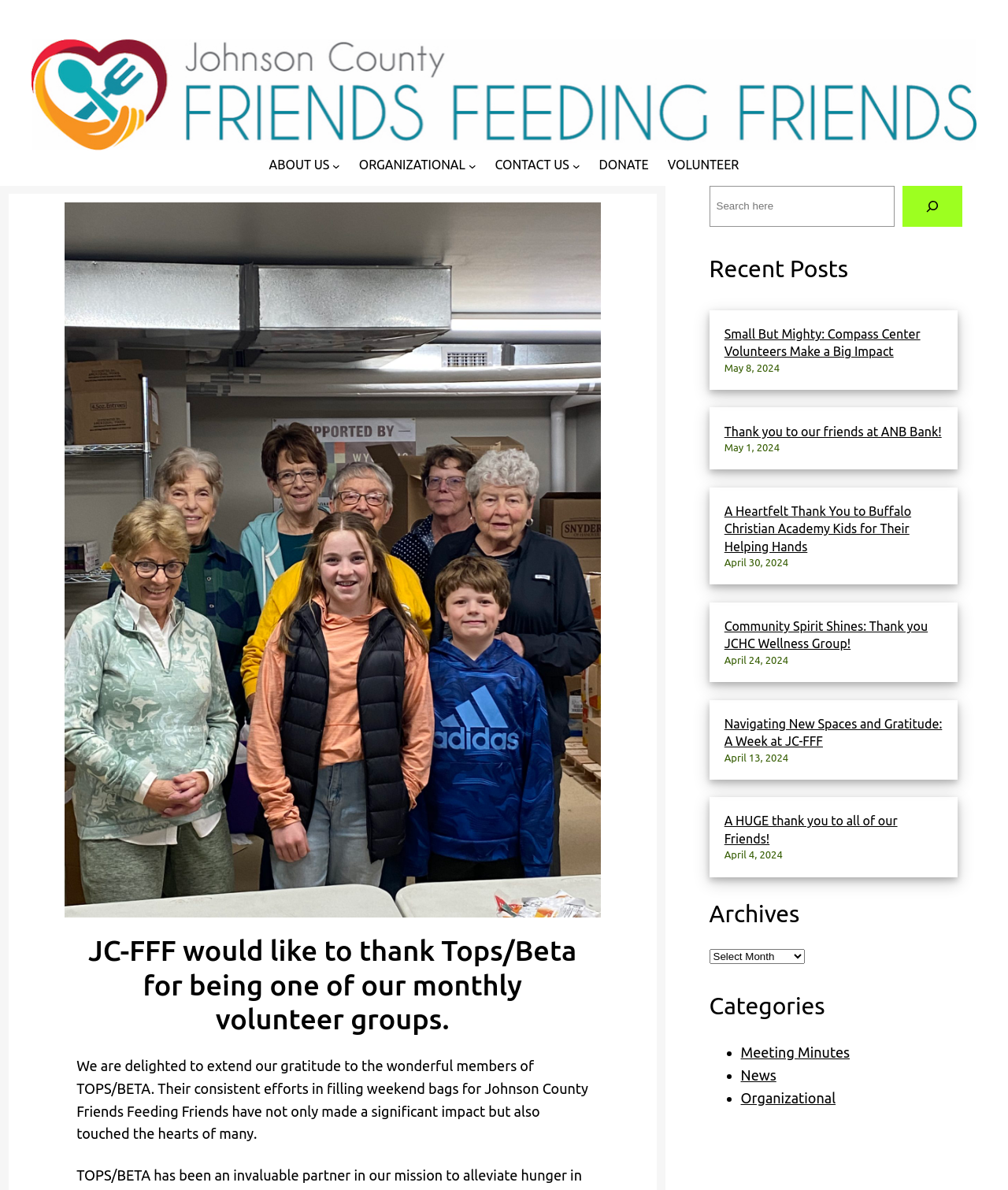From the webpage screenshot, identify the region described by Meeting Minutes. Provide the bounding box coordinates as (top-left x, top-left y, bottom-right x, bottom-right y), with each value being a floating point number between 0 and 1.

[0.735, 0.878, 0.843, 0.891]